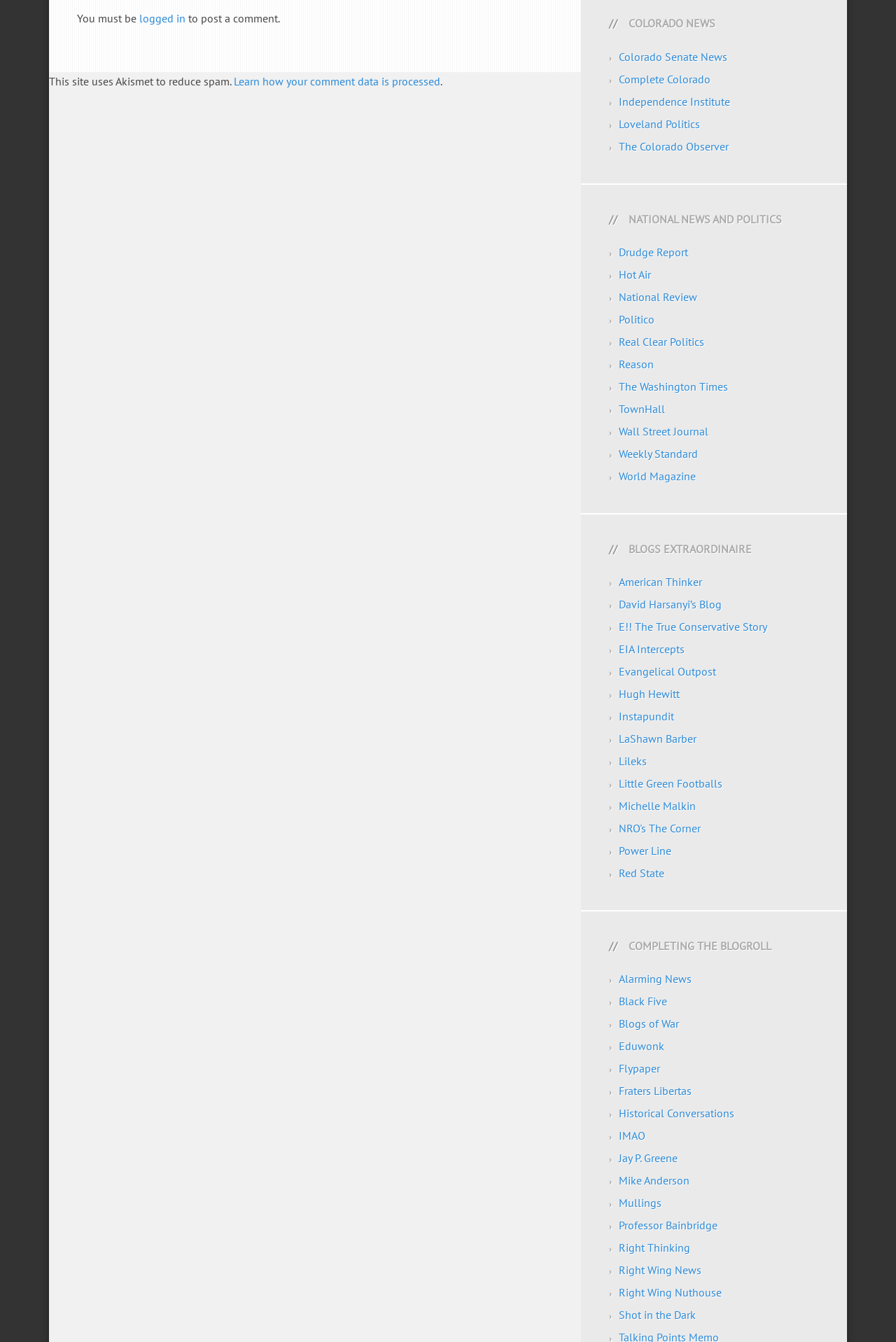Consider the image and give a detailed and elaborate answer to the question: 
What is the last link under the heading '// BLOGS EXTRAORDINAIRE'?

The last link under the heading '// BLOGS EXTRAORDINAIRE' is 'Instapundit', which is the 8th link in the list.